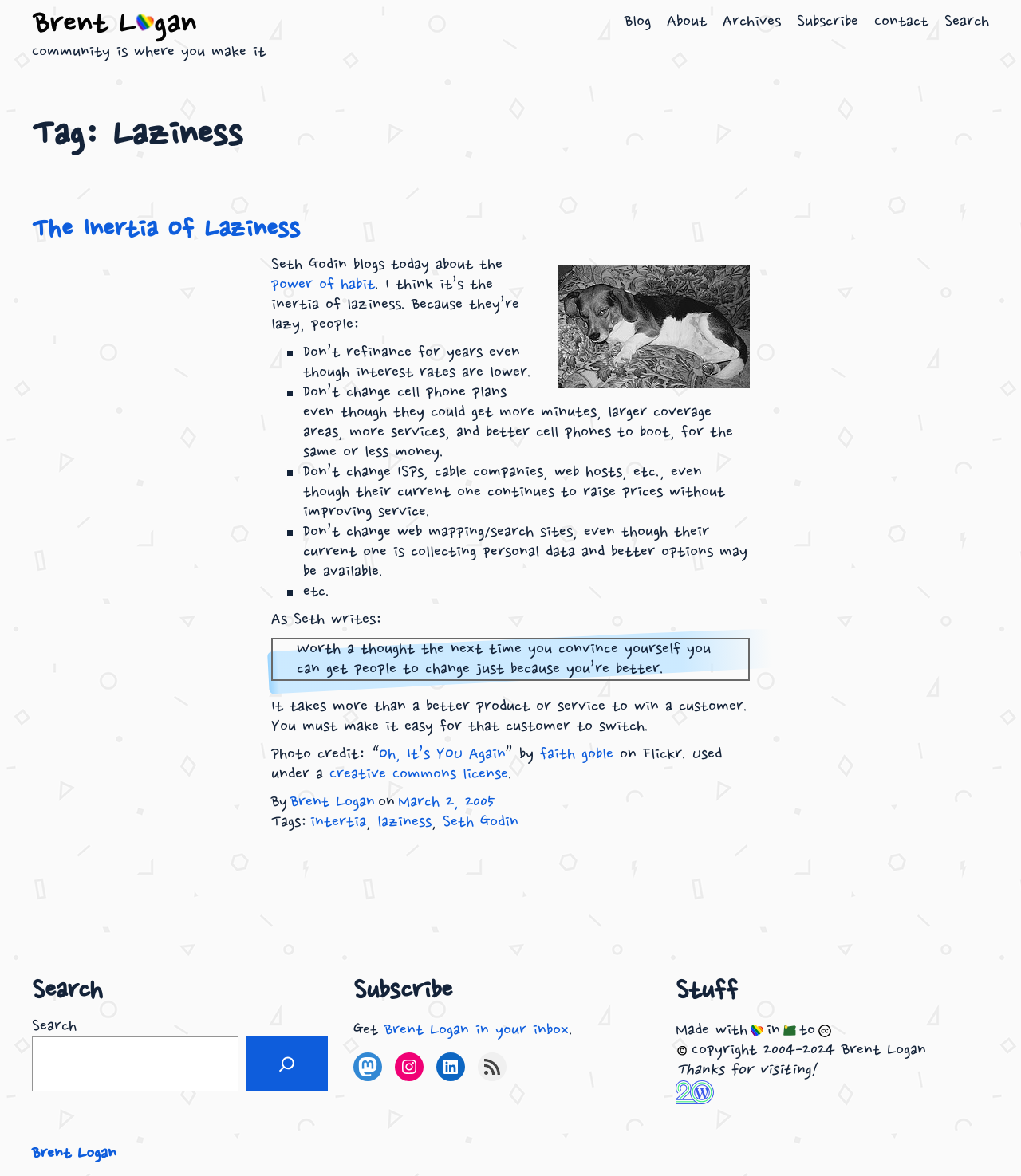Please locate the bounding box coordinates for the element that should be clicked to achieve the following instruction: "Subscribe to Brent Logan's newsletter". Ensure the coordinates are given as four float numbers between 0 and 1, i.e., [left, top, right, bottom].

[0.377, 0.868, 0.557, 0.885]